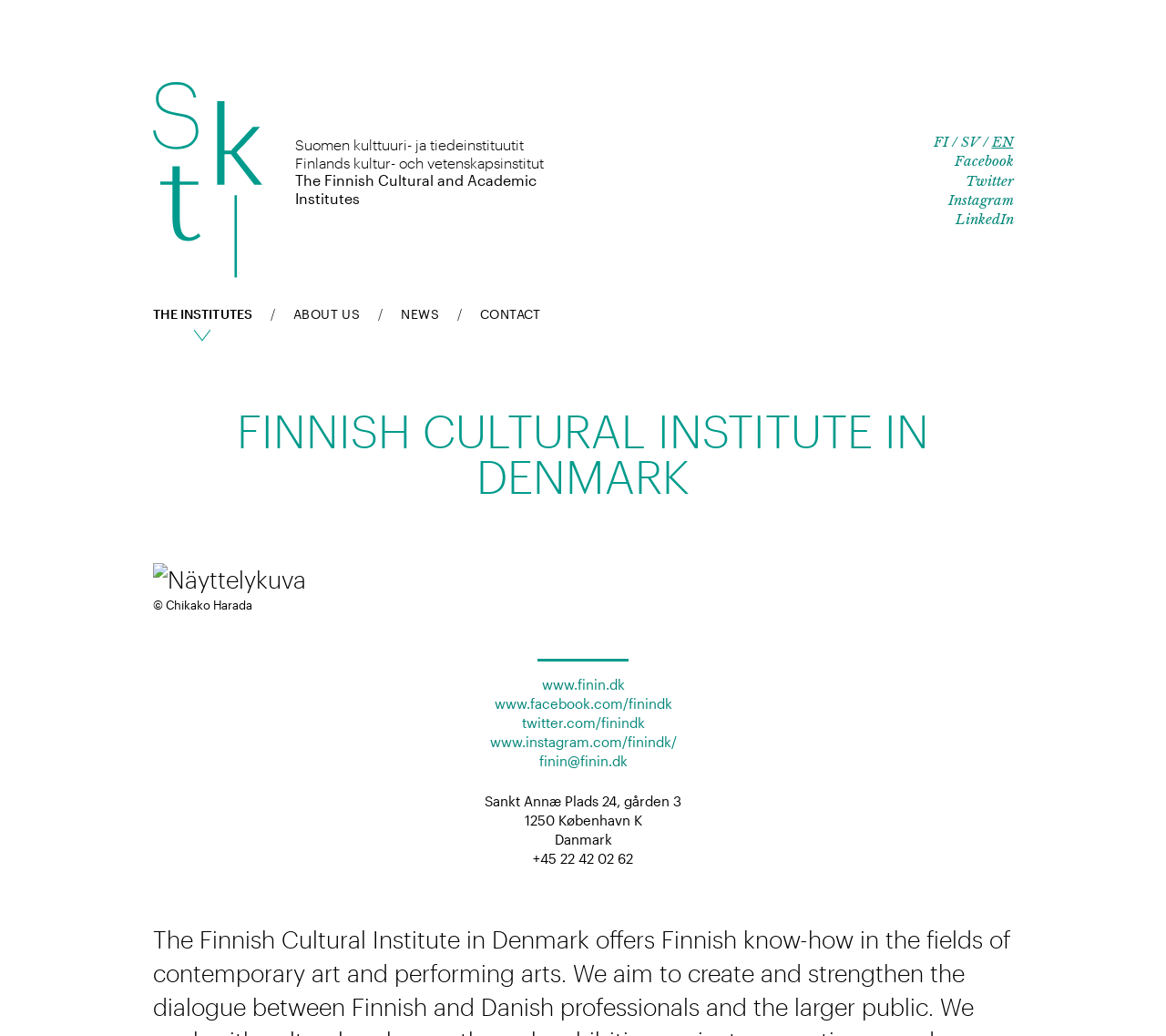Respond with a single word or short phrase to the following question: 
What is the name of the institute?

Finnish Cultural Institute in Denmark